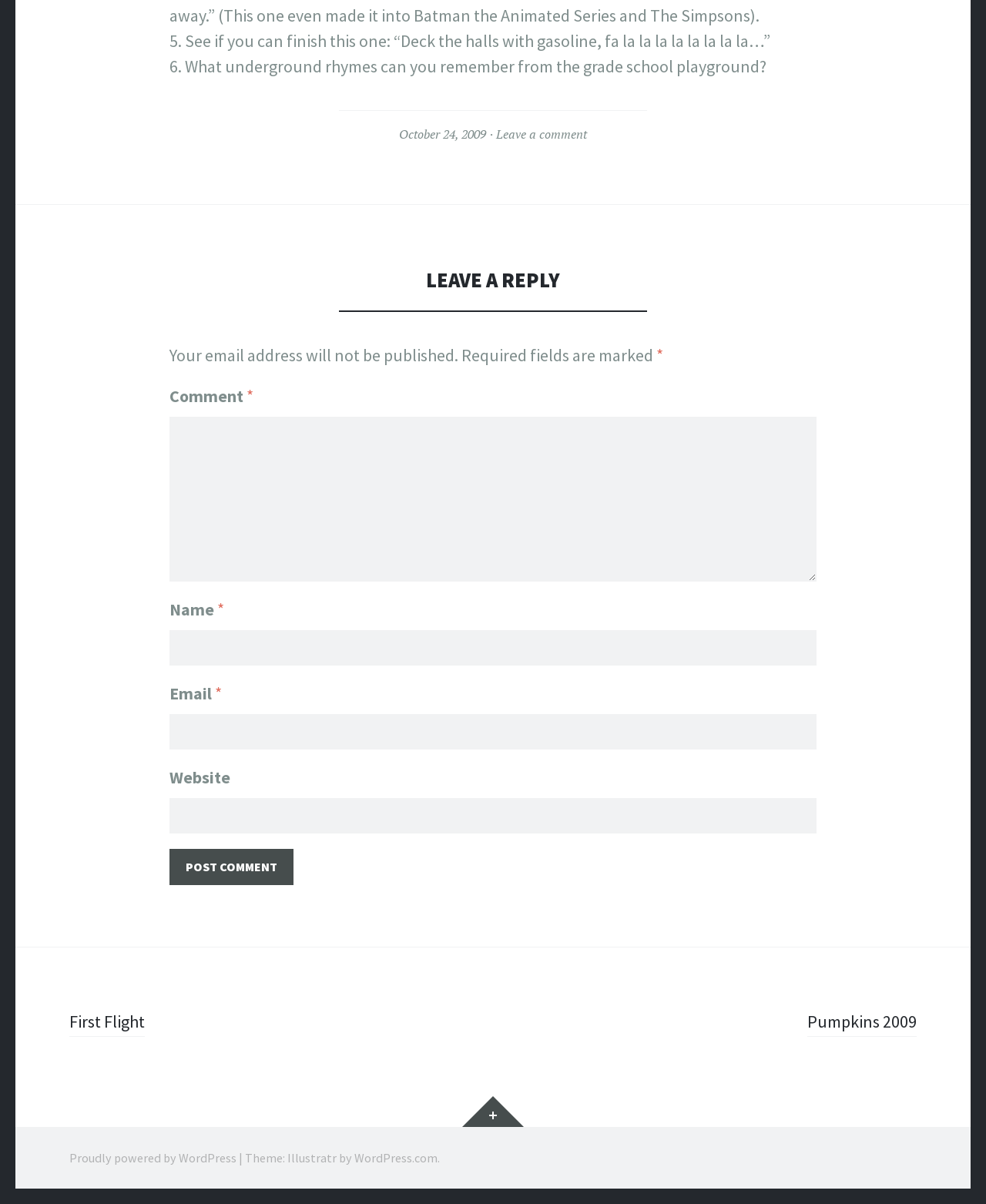Determine the bounding box coordinates for the area that should be clicked to carry out the following instruction: "Go to the Widgets page".

[0.469, 0.91, 0.531, 0.936]